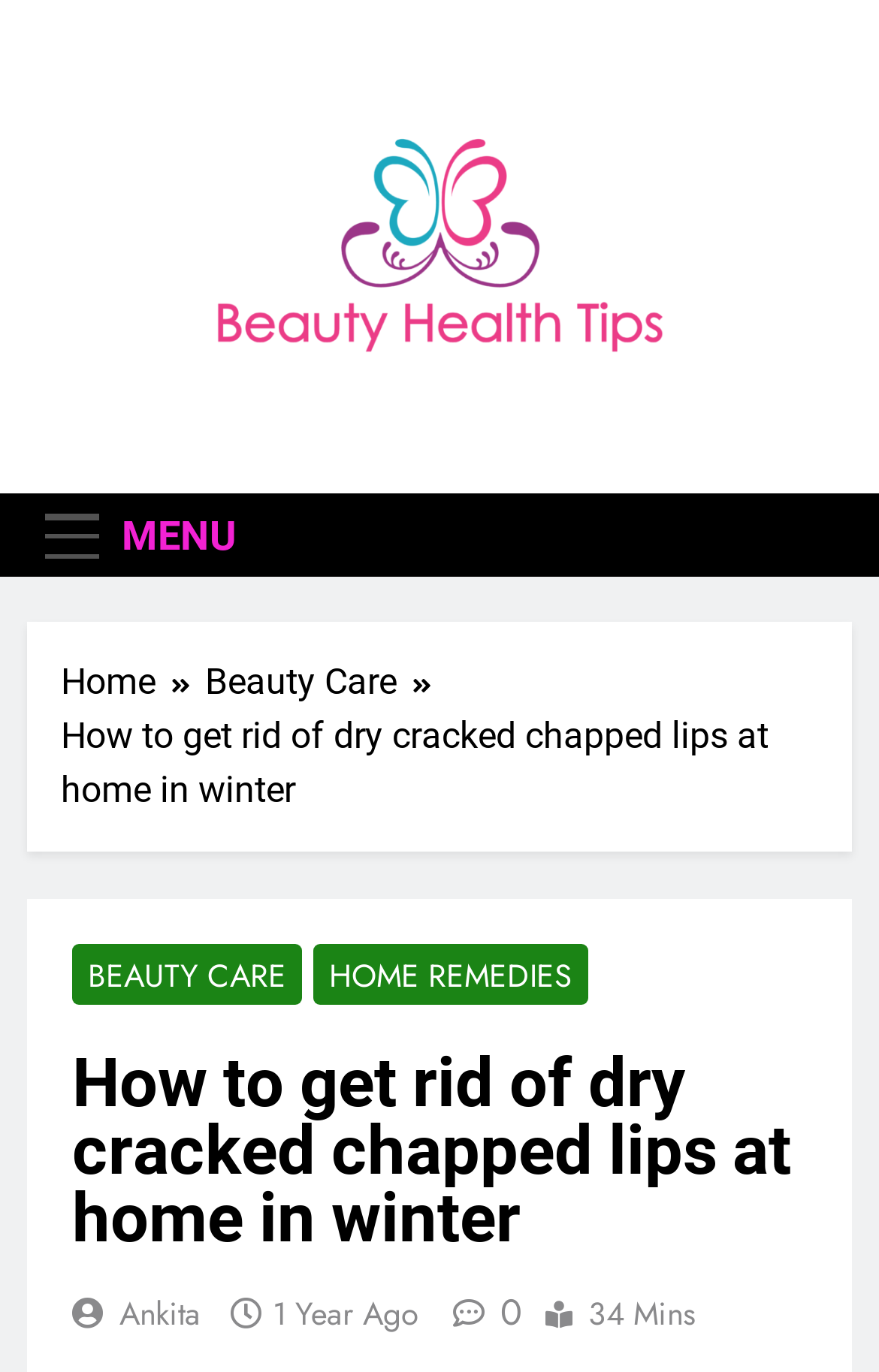Determine the bounding box coordinates of the region that needs to be clicked to achieve the task: "Go to 'Beauty Health Tips' homepage".

[0.244, 0.09, 0.756, 0.27]